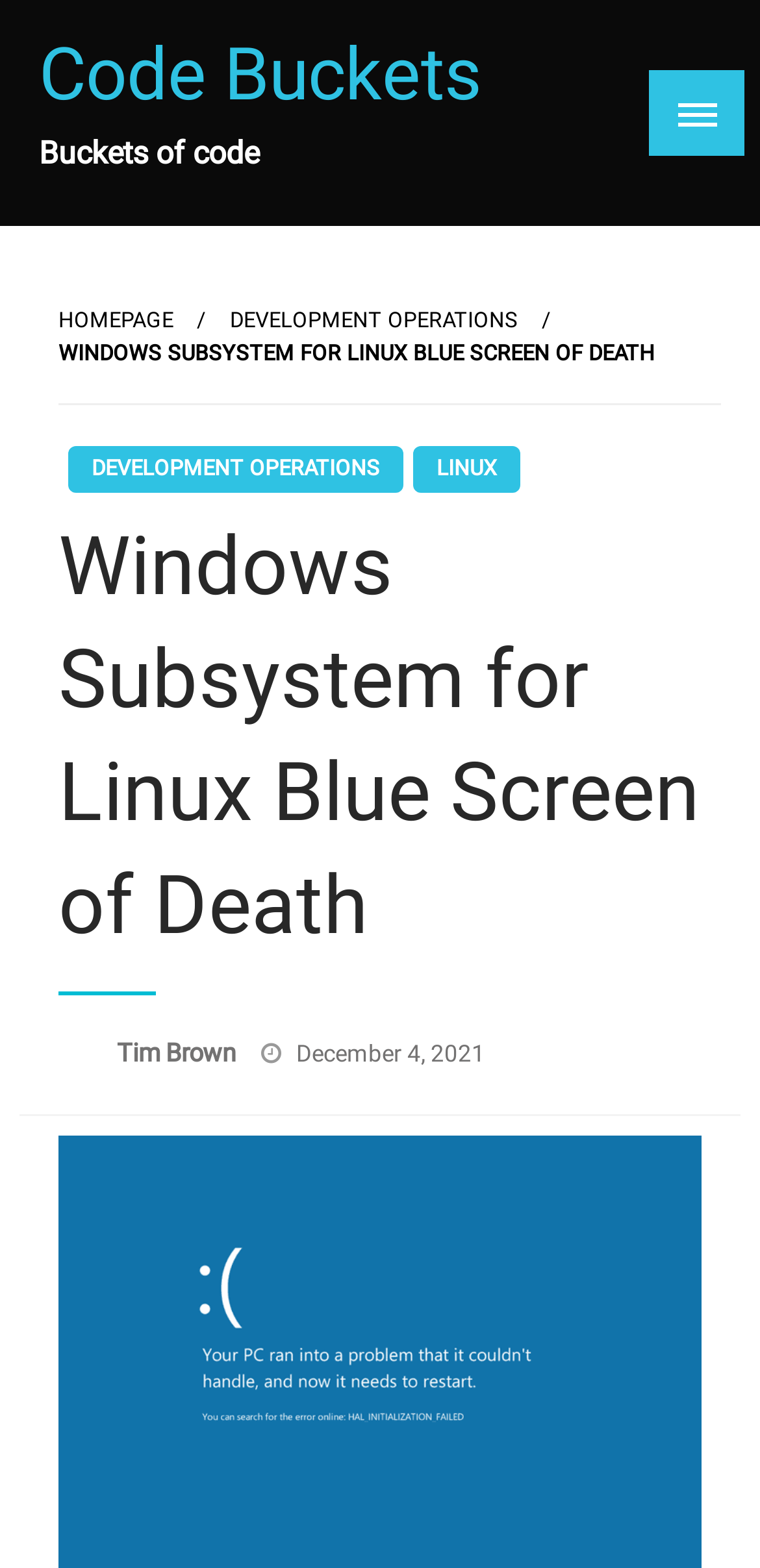From the webpage screenshot, predict the bounding box of the UI element that matches this description: "Tim Brown".

[0.154, 0.663, 0.318, 0.681]